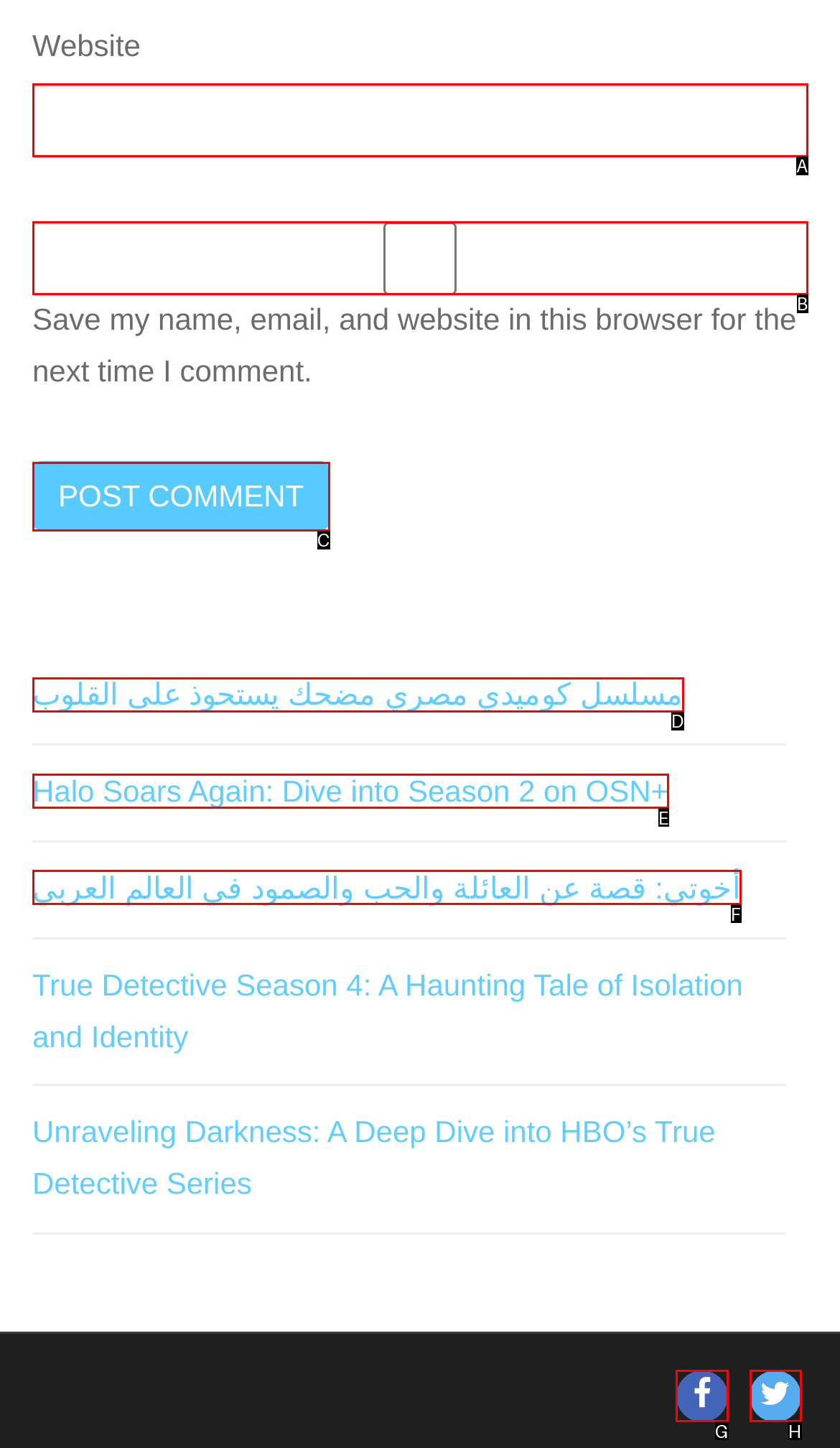Out of the given choices, which letter corresponds to the UI element required to Follow ThemeGrill on Facebook? Answer with the letter.

G